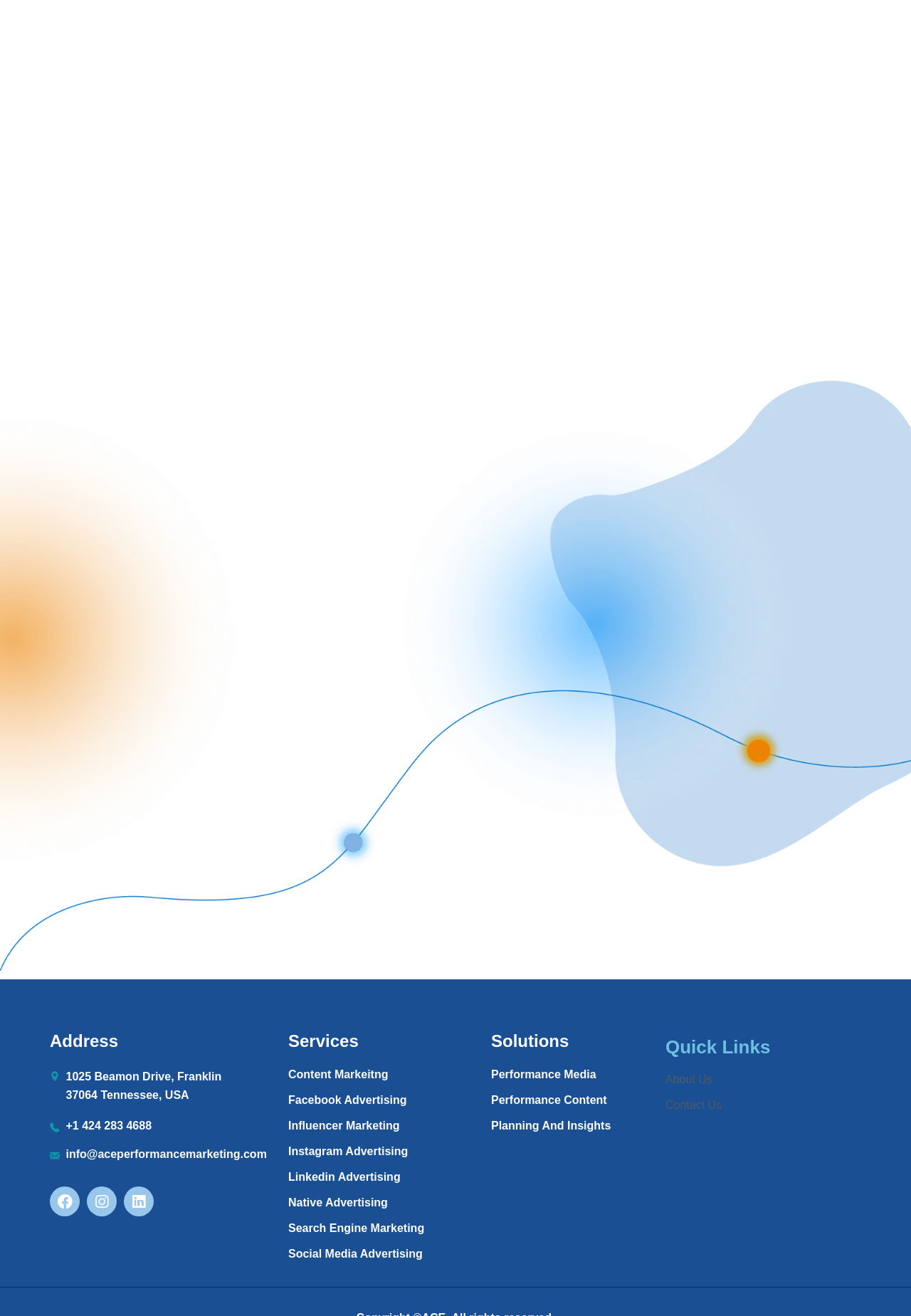Given the following UI element description: "Influencer Marketing", find the bounding box coordinates in the webpage screenshot.

[0.316, 0.85, 0.5, 0.862]